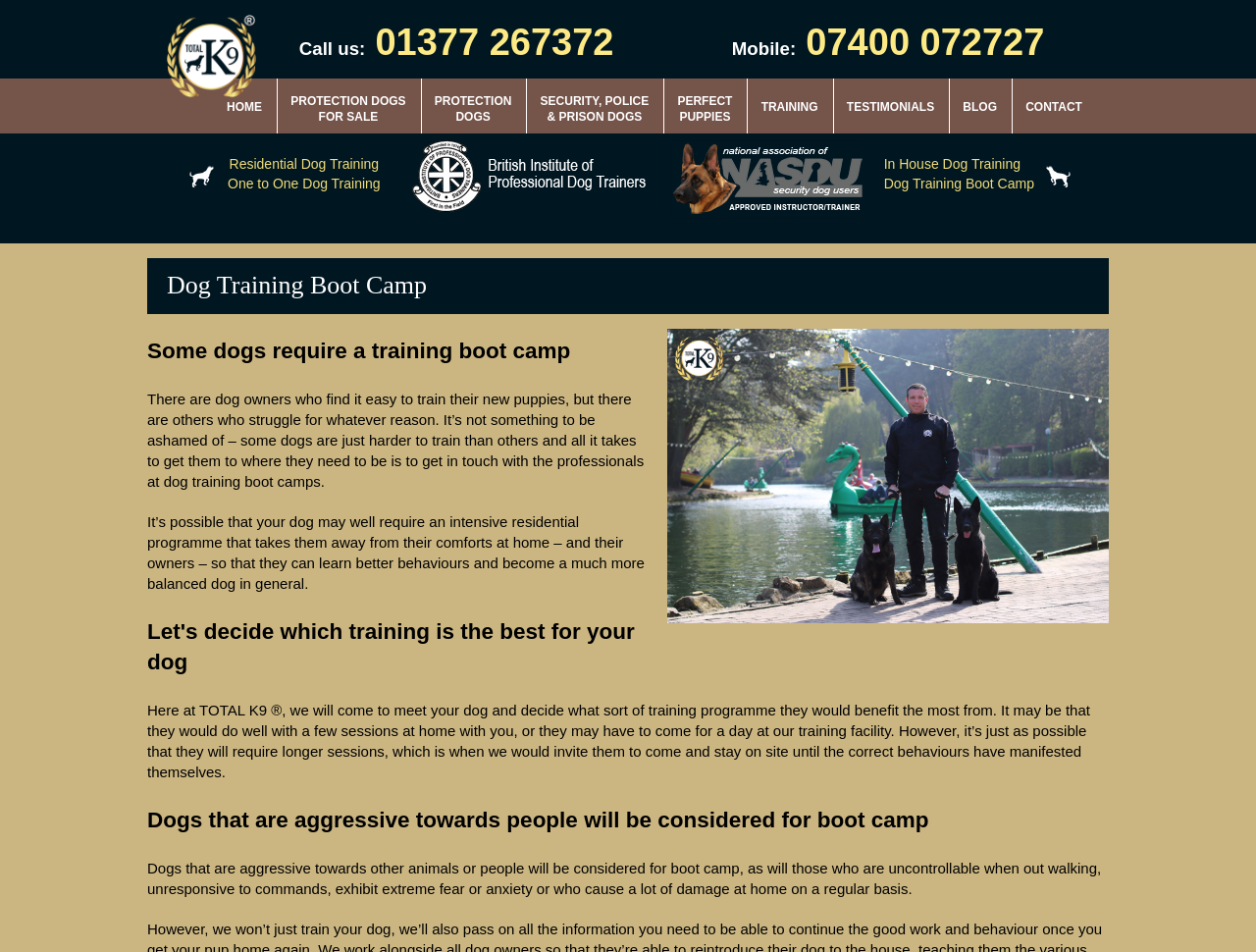Answer the question below using just one word or a short phrase: 
What type of dogs are considered for boot camp?

Aggressive dogs